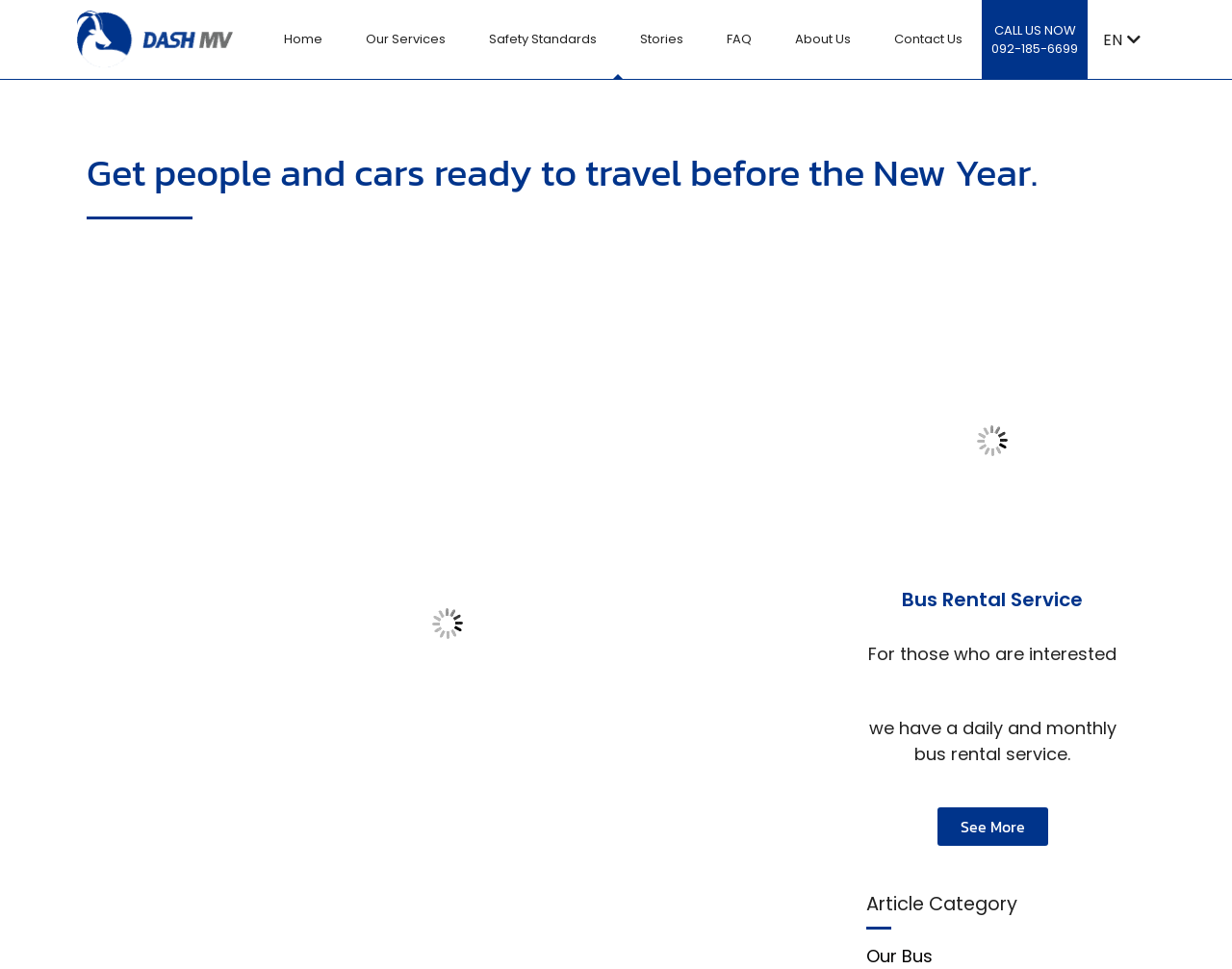Provide your answer in a single word or phrase: 
What is the name of the transportation service provider?

DASH MV